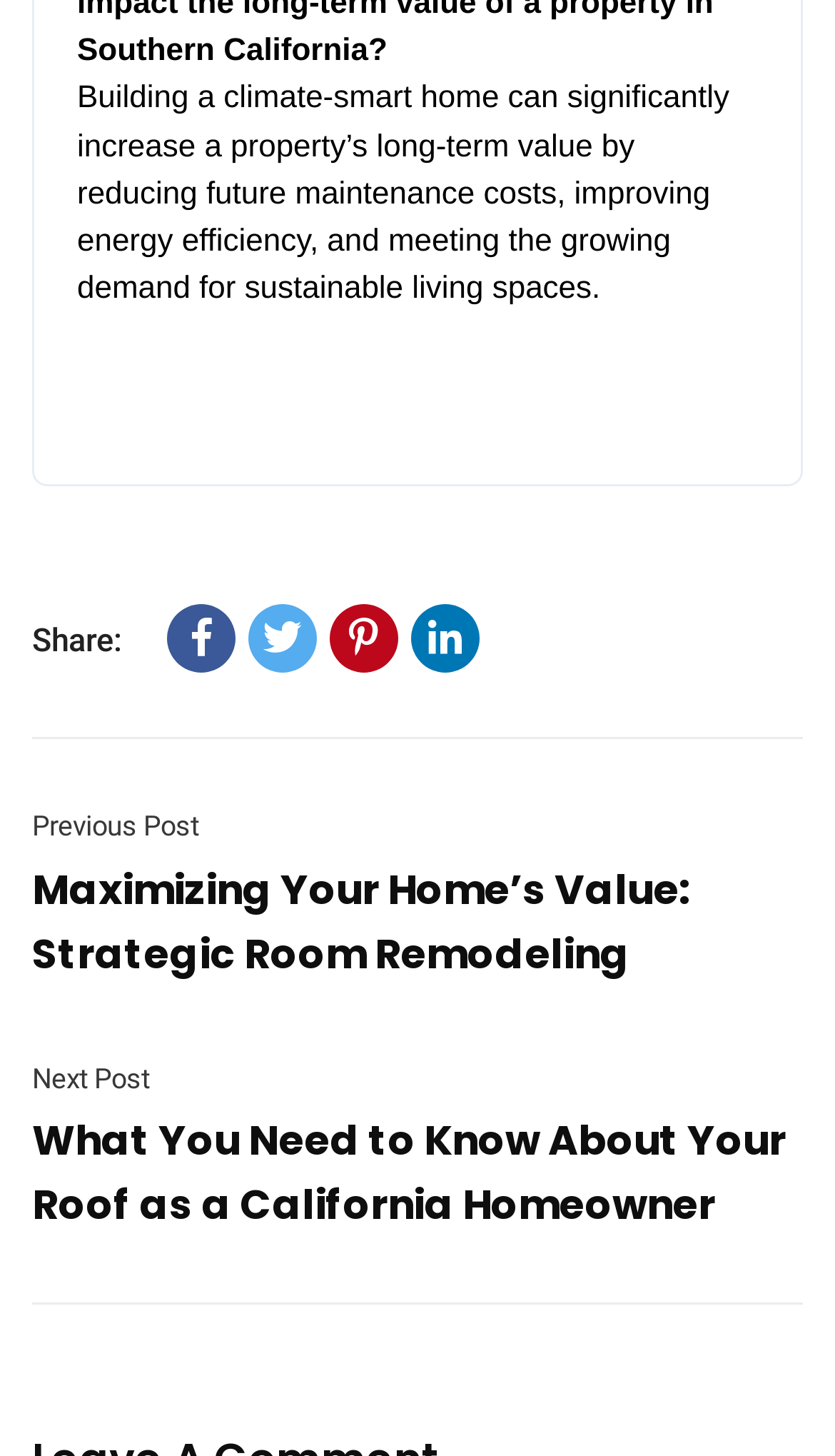Provide a brief response to the question using a single word or phrase: 
How many social media links are available?

4